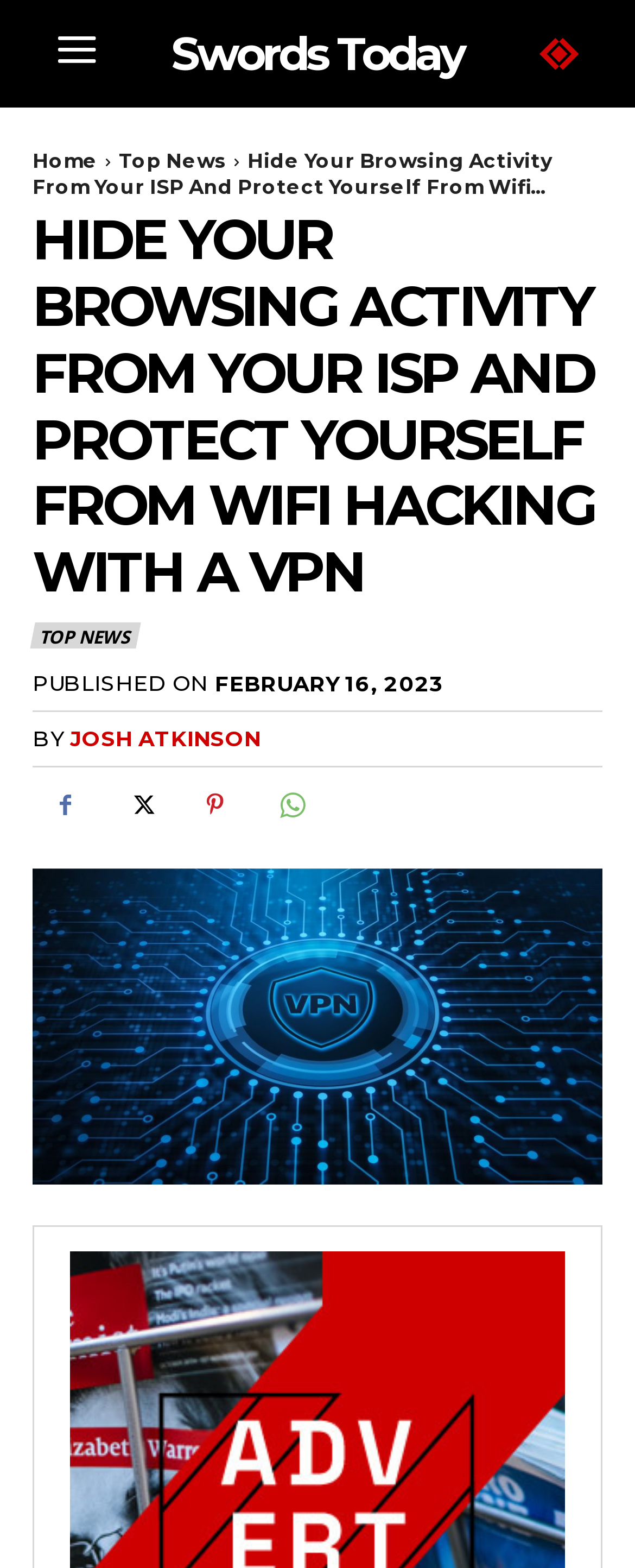Please identify the bounding box coordinates of the region to click in order to complete the task: "click the Top News link". The coordinates must be four float numbers between 0 and 1, specified as [left, top, right, bottom].

[0.187, 0.095, 0.356, 0.11]